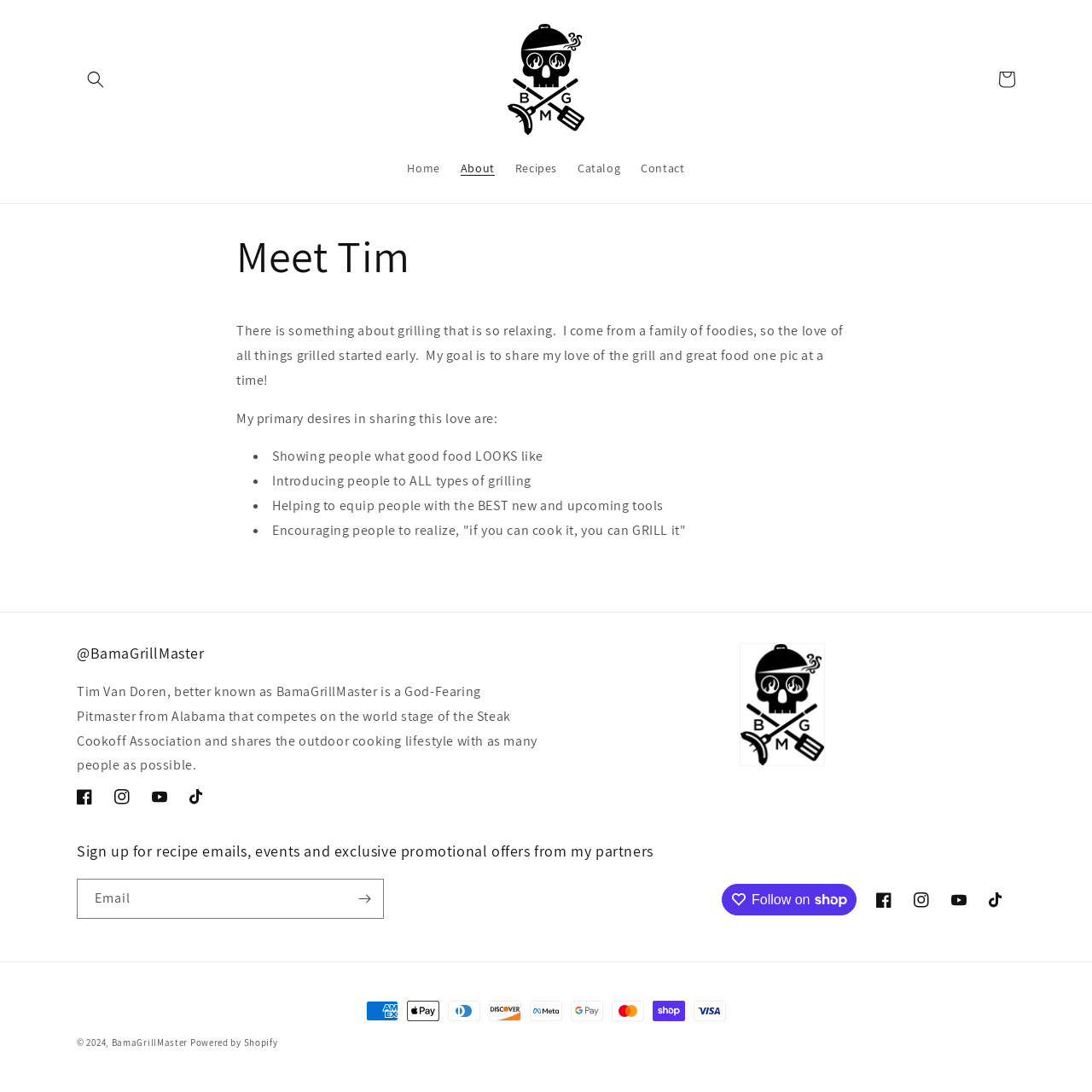Mark the bounding box of the element that matches the following description: "TikTok".

[0.163, 0.713, 0.198, 0.747]